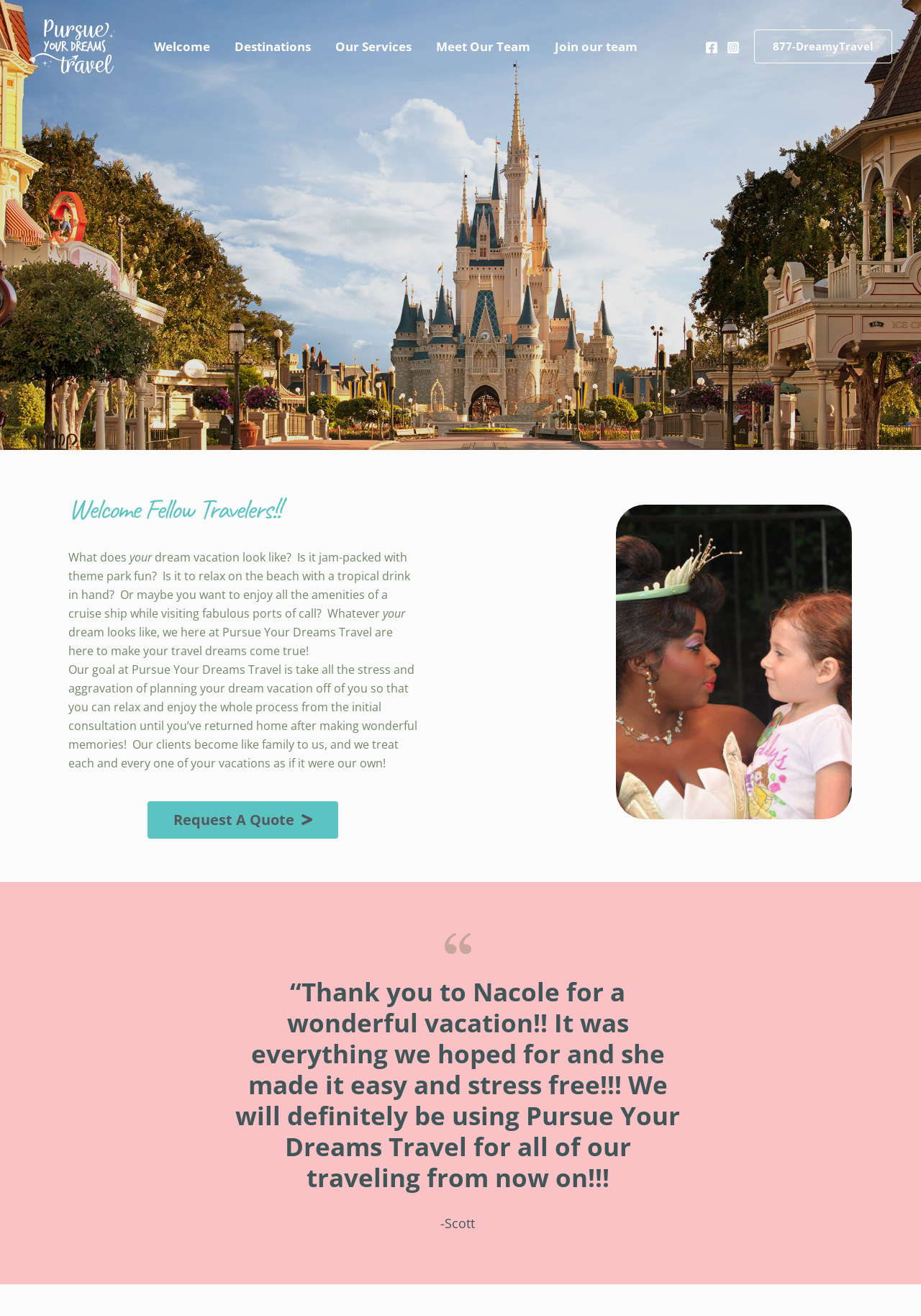Locate the bounding box coordinates of the clickable area needed to fulfill the instruction: "Click on the 'Welcome' link".

[0.154, 0.016, 0.241, 0.054]